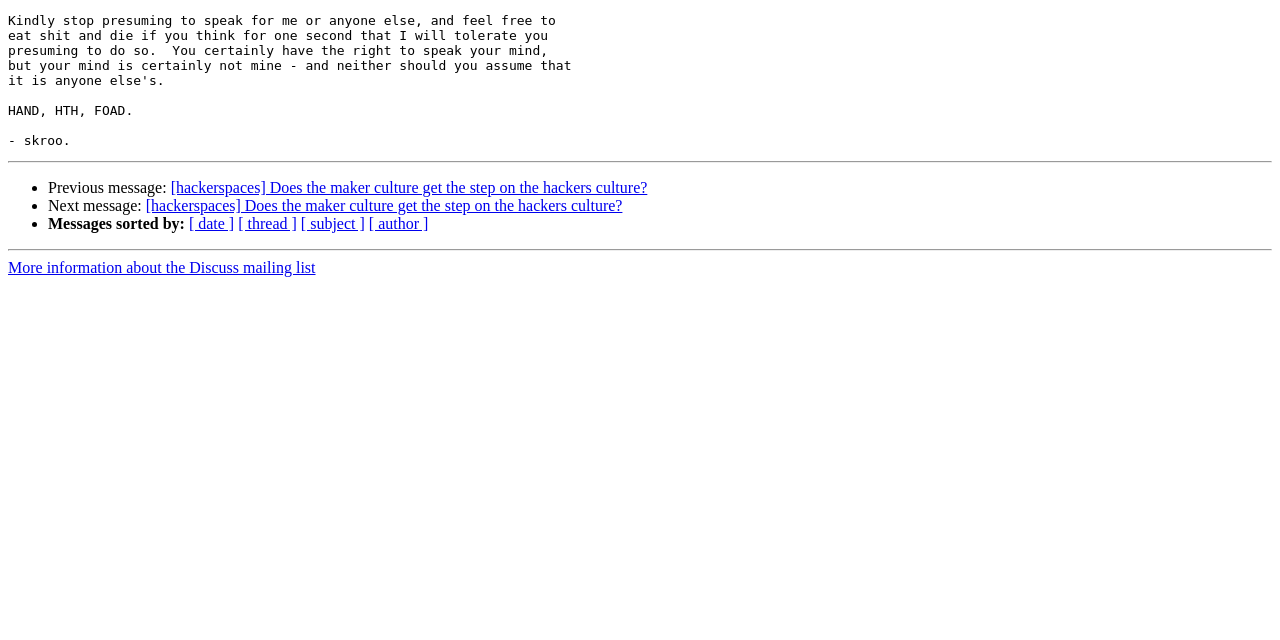Calculate the bounding box coordinates for the UI element based on the following description: "[ author ]". Ensure the coordinates are four float numbers between 0 and 1, i.e., [left, top, right, bottom].

[0.288, 0.337, 0.335, 0.363]